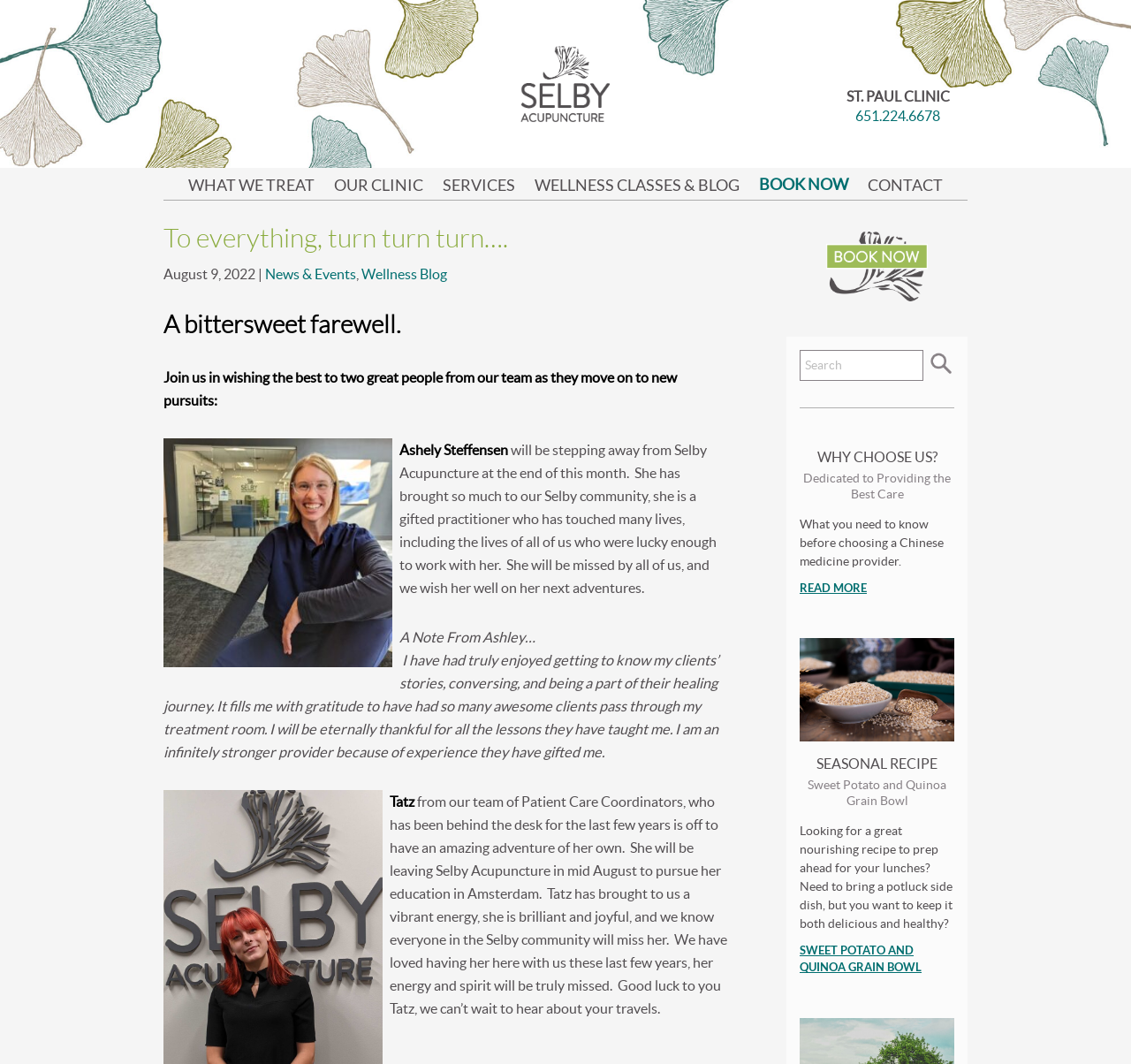Answer the question using only one word or a concise phrase: What is the name of the recipe mentioned on the webpage?

Sweet Potato and Quinoa Grain Bowl